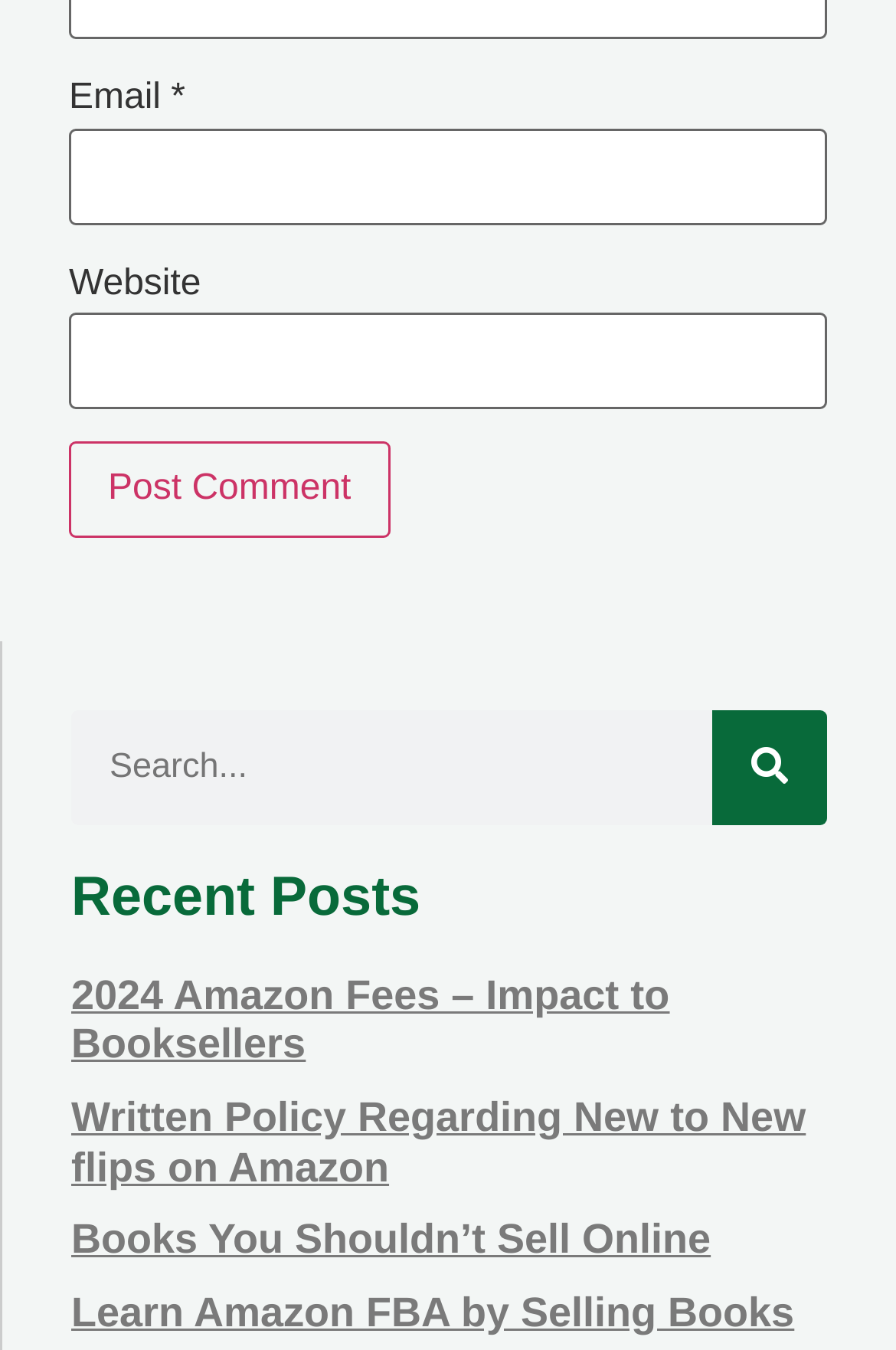Identify the bounding box coordinates of the area you need to click to perform the following instruction: "Enter email address".

[0.077, 0.095, 0.923, 0.166]